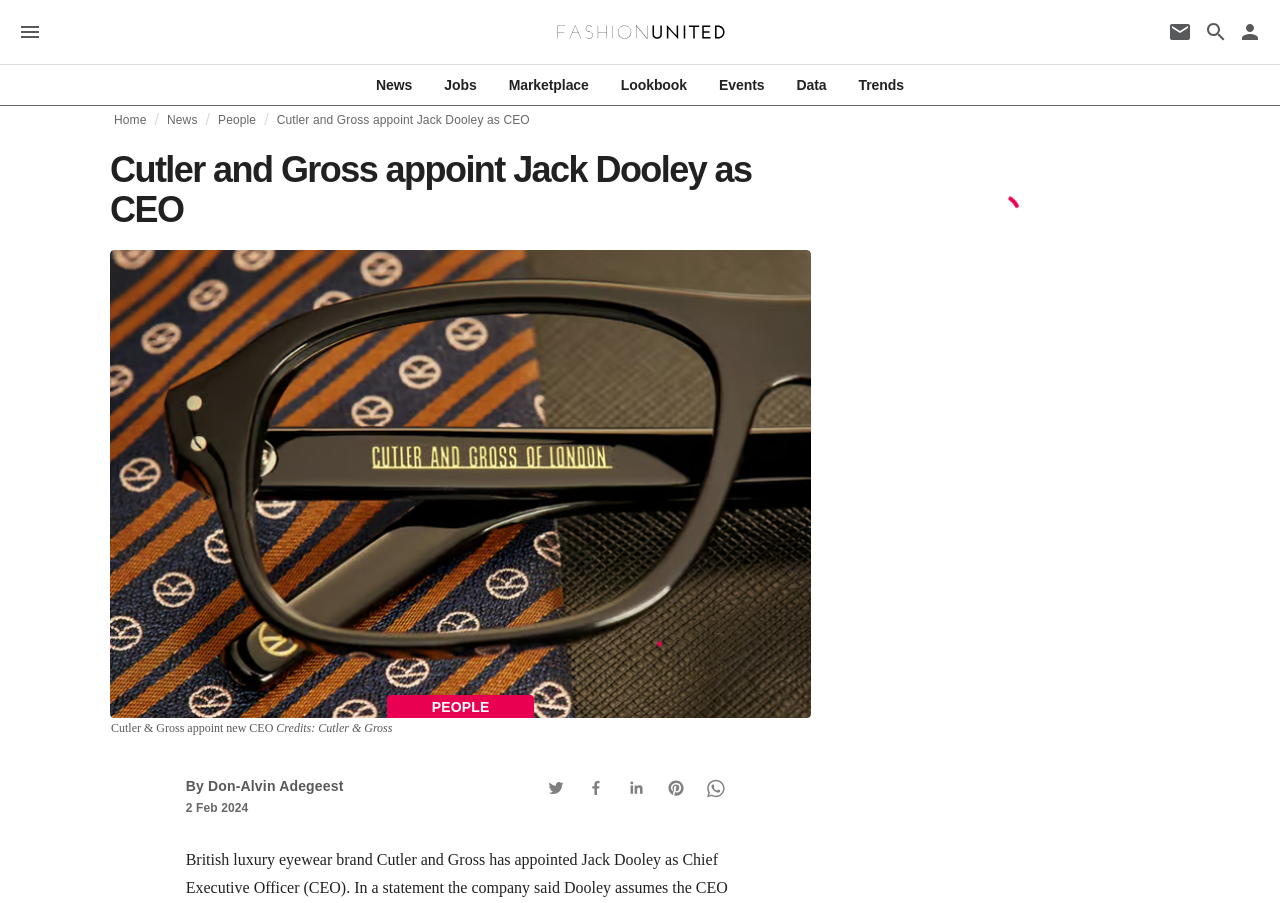What is the name of the author of the news article?
Provide an in-depth and detailed answer to the question.

I found the answer by looking at the byline of the news article, which contains the name 'By Don-Alvin Adegeest'.